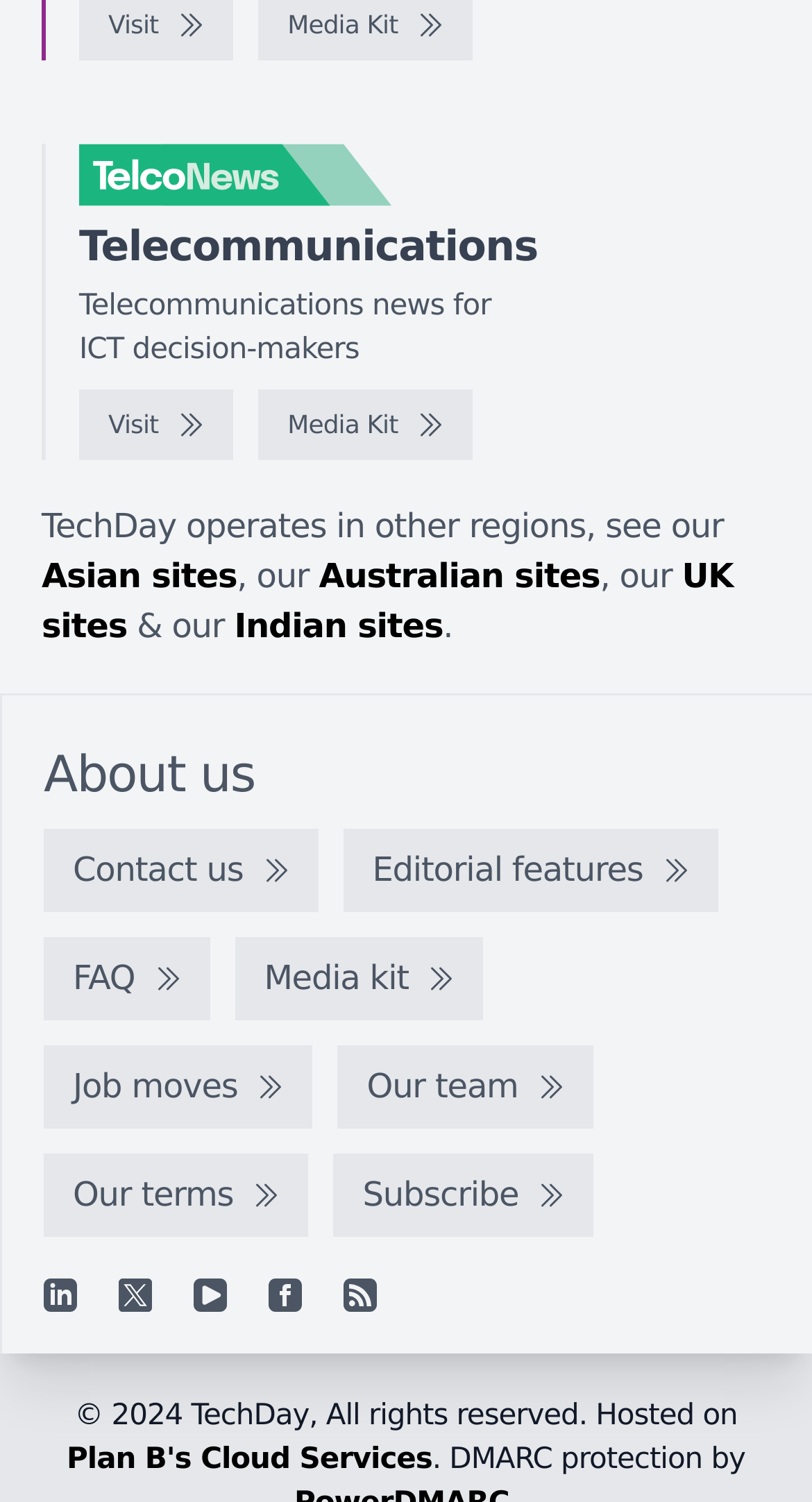Provide a one-word or short-phrase answer to the question:
What is the copyright year of the website?

2024